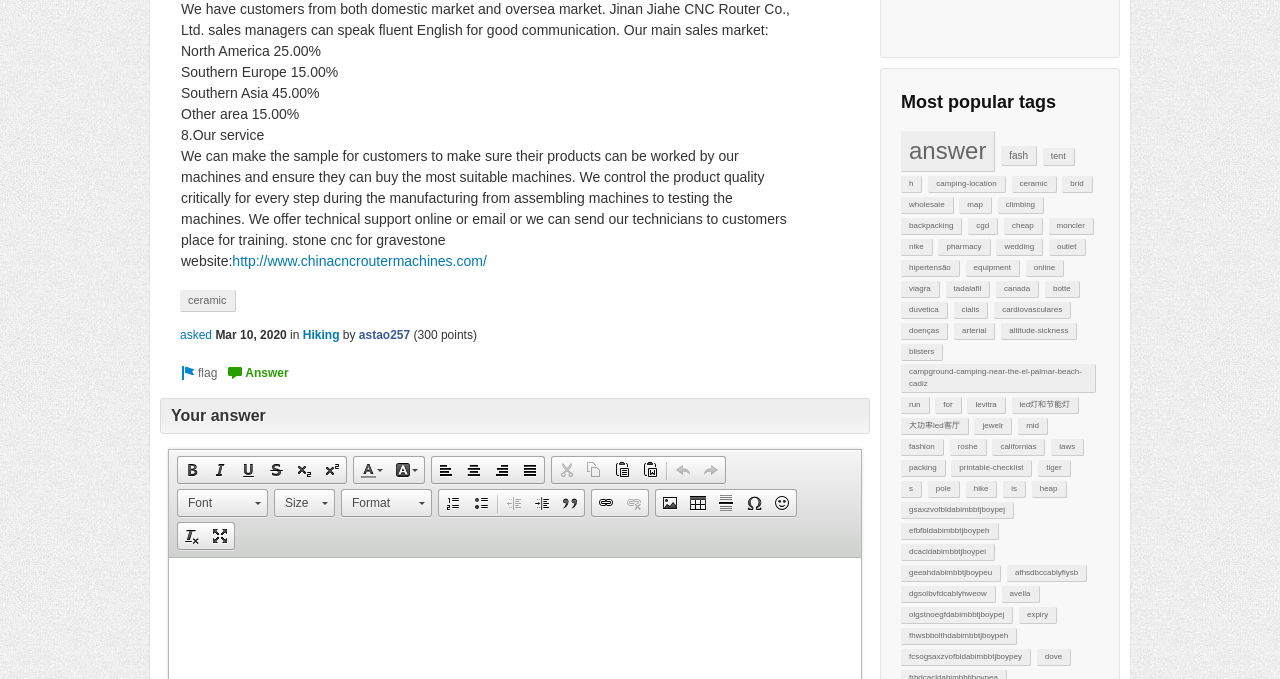Please find the bounding box coordinates of the element's region to be clicked to carry out this instruction: "visit the 'http://www.chinacncroutermachines.com/' website".

[0.182, 0.373, 0.38, 0.396]